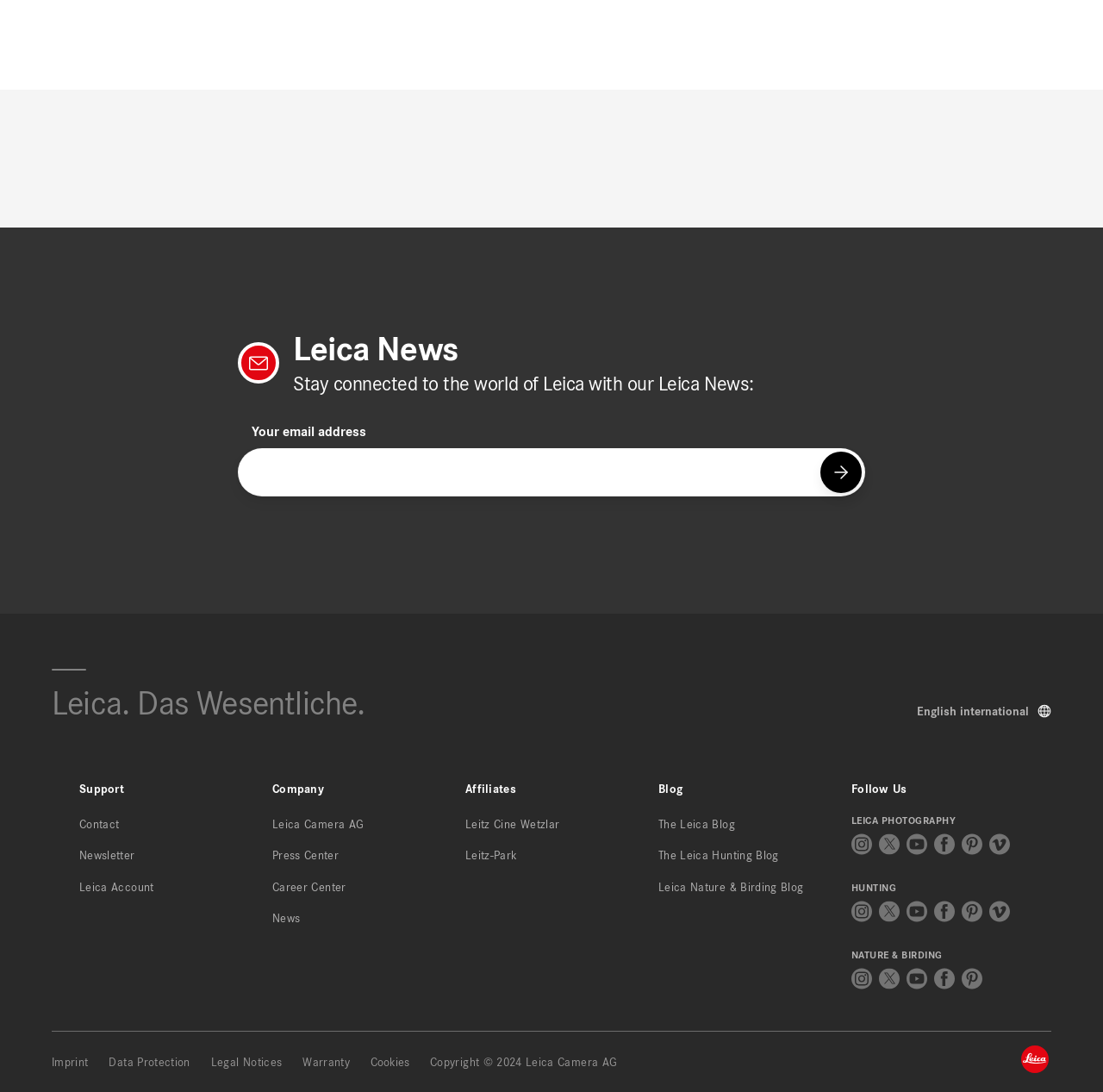Can you find the bounding box coordinates of the area I should click to execute the following instruction: "Visit Leica Camera homepage"?

[0.926, 0.957, 0.951, 0.983]